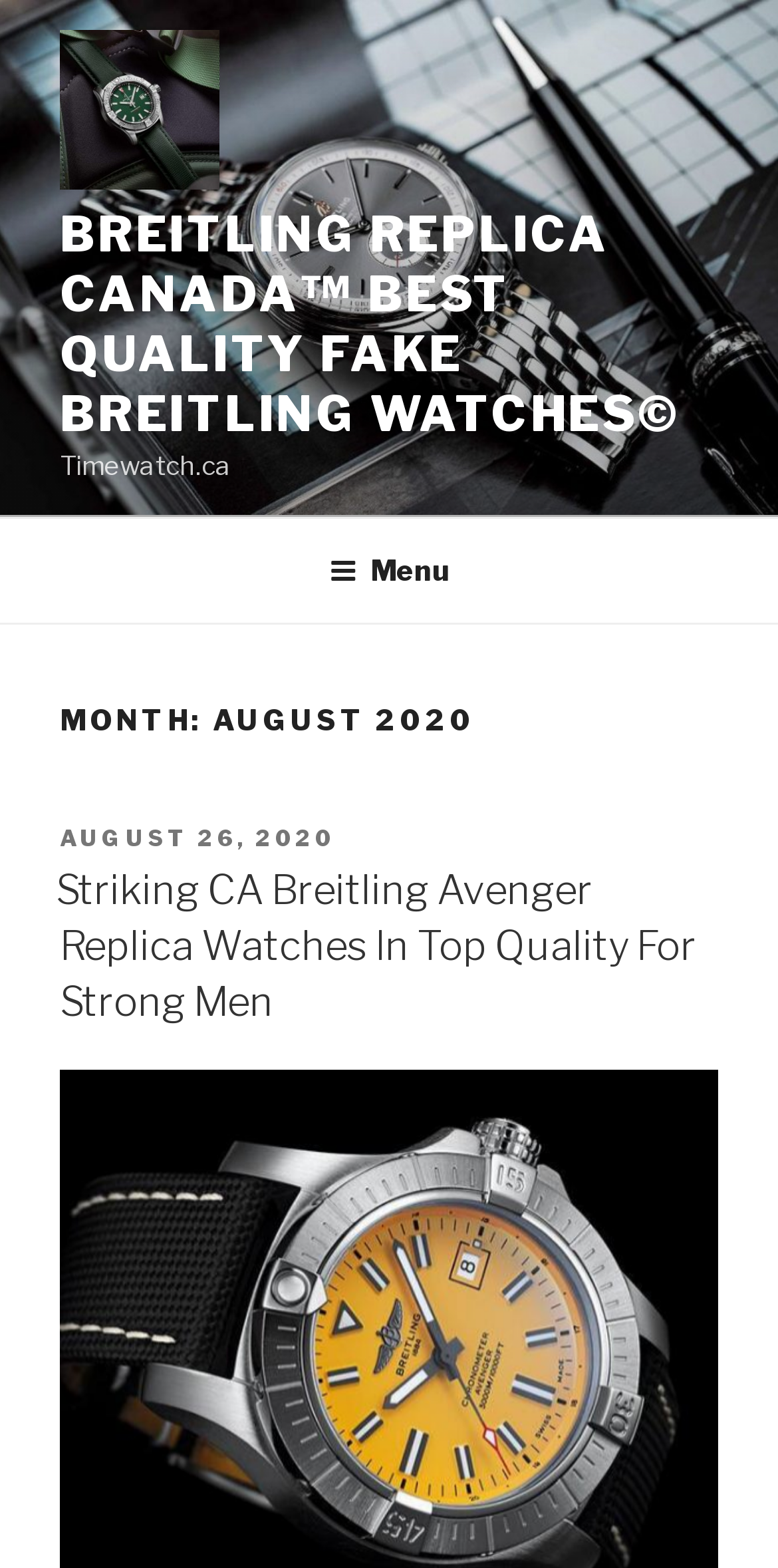Locate the UI element described as follows: "August 26, 2020". Return the bounding box coordinates as four float numbers between 0 and 1 in the order [left, top, right, bottom].

[0.077, 0.526, 0.431, 0.544]